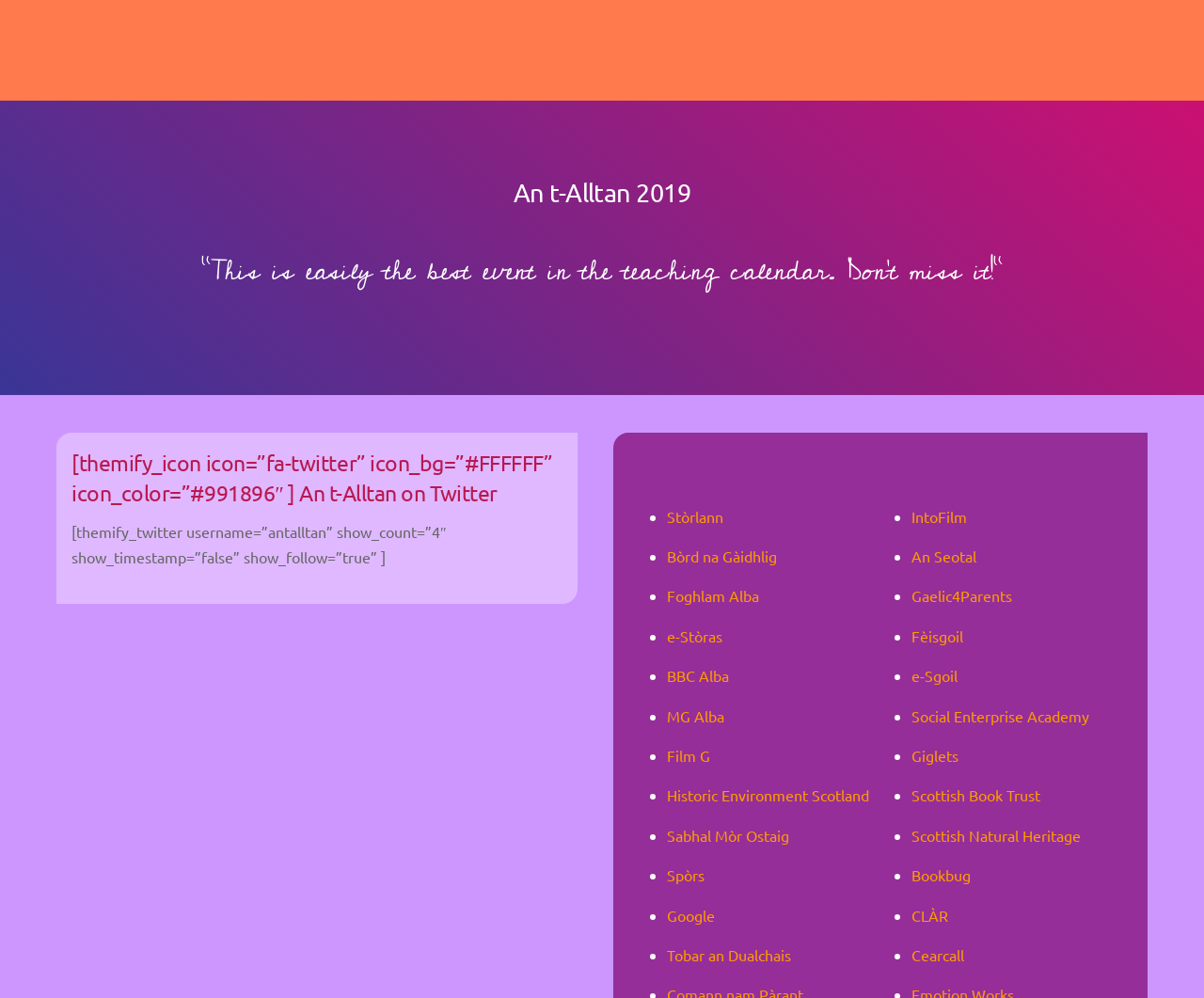Identify the bounding box coordinates of the element to click to follow this instruction: 'Visit Stòrlann'. Ensure the coordinates are four float values between 0 and 1, provided as [left, top, right, bottom].

[0.554, 0.508, 0.601, 0.527]